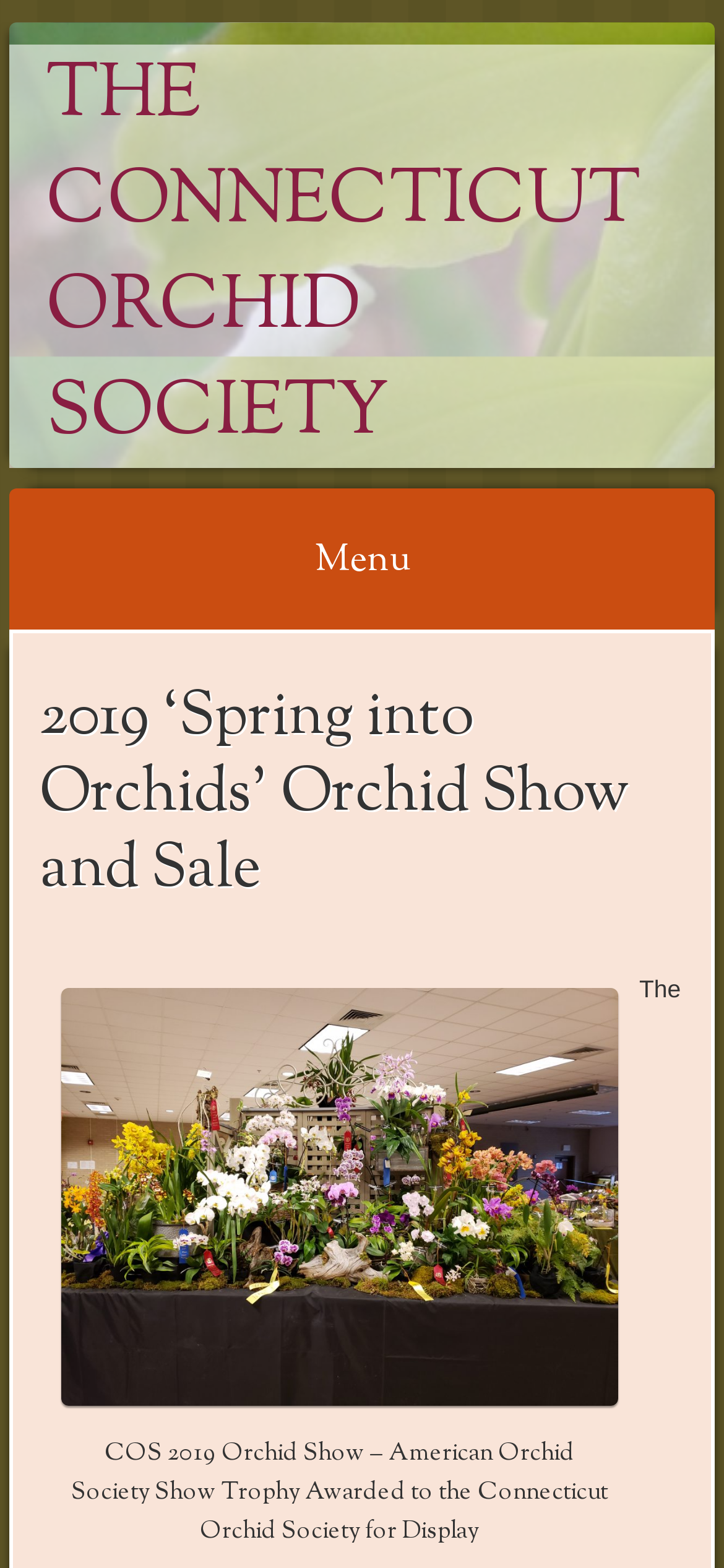What award was given to the society?
Look at the image and answer the question using a single word or phrase.

American Orchid Society Show Trophy